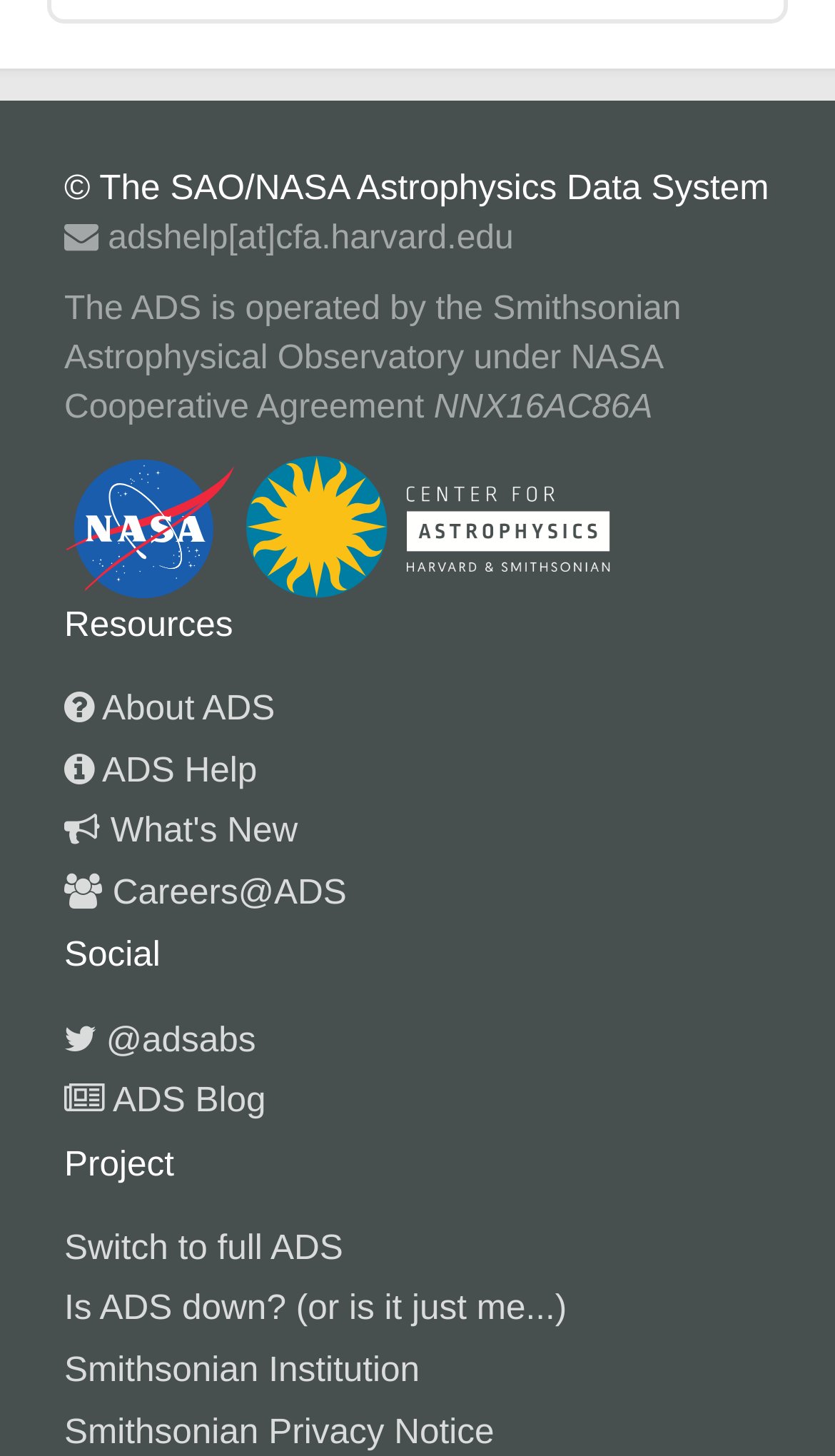Find the bounding box coordinates of the clickable element required to execute the following instruction: "Switch to full ADS". Provide the coordinates as four float numbers between 0 and 1, i.e., [left, top, right, bottom].

[0.077, 0.844, 0.411, 0.87]